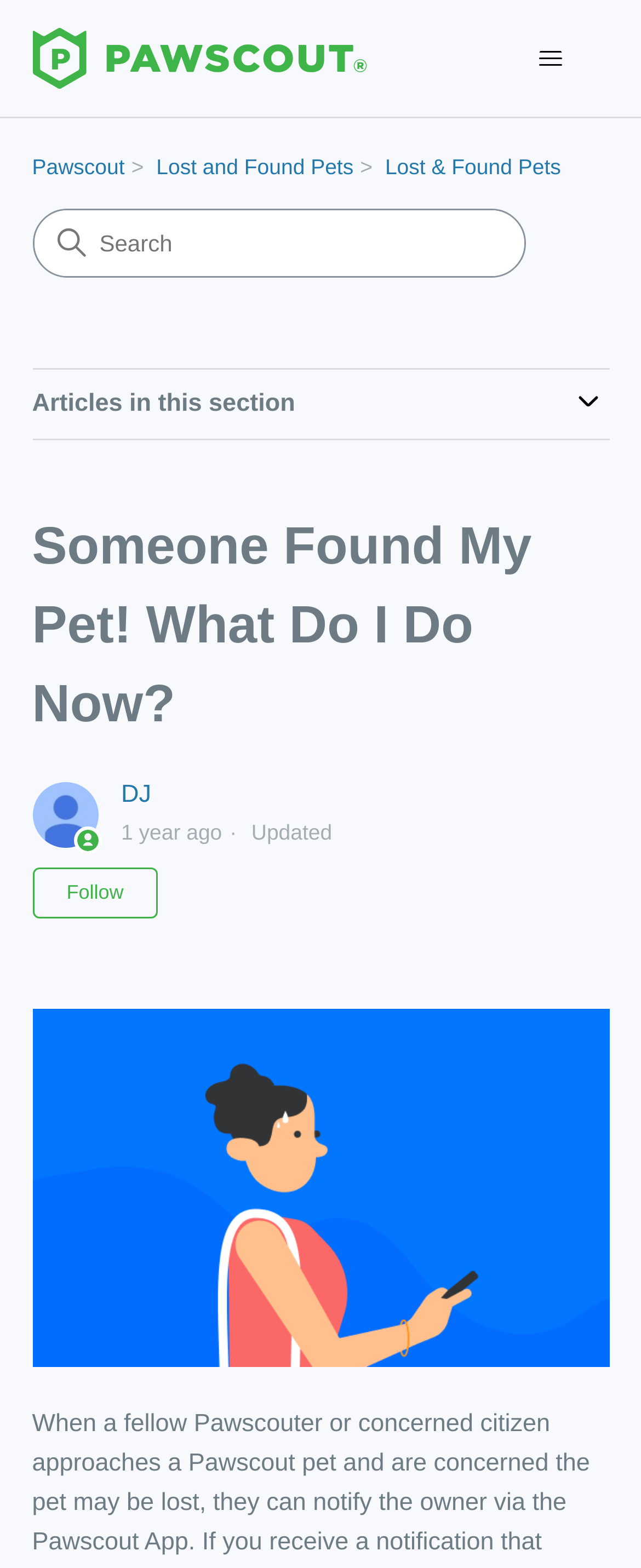Generate the text of the webpage's primary heading.

Someone Found My Pet! What Do I Do Now?